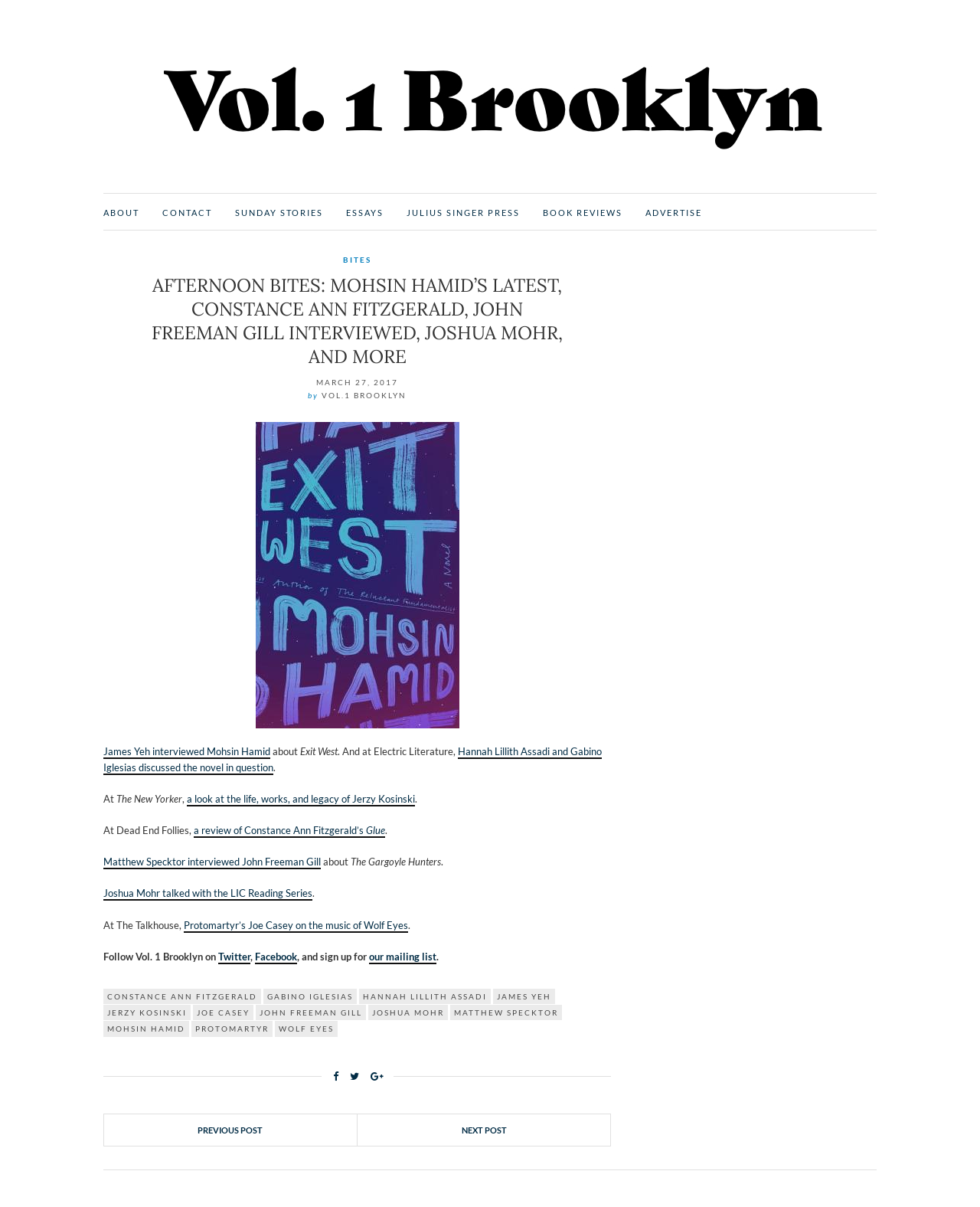Refer to the image and provide a thorough answer to this question:
What is the name of the novel discussed in the article?

The name of the novel can be determined by examining the article content, where it is mentioned that 'James Yeh interviewed Mohsin Hamid about his novel Exit West'.